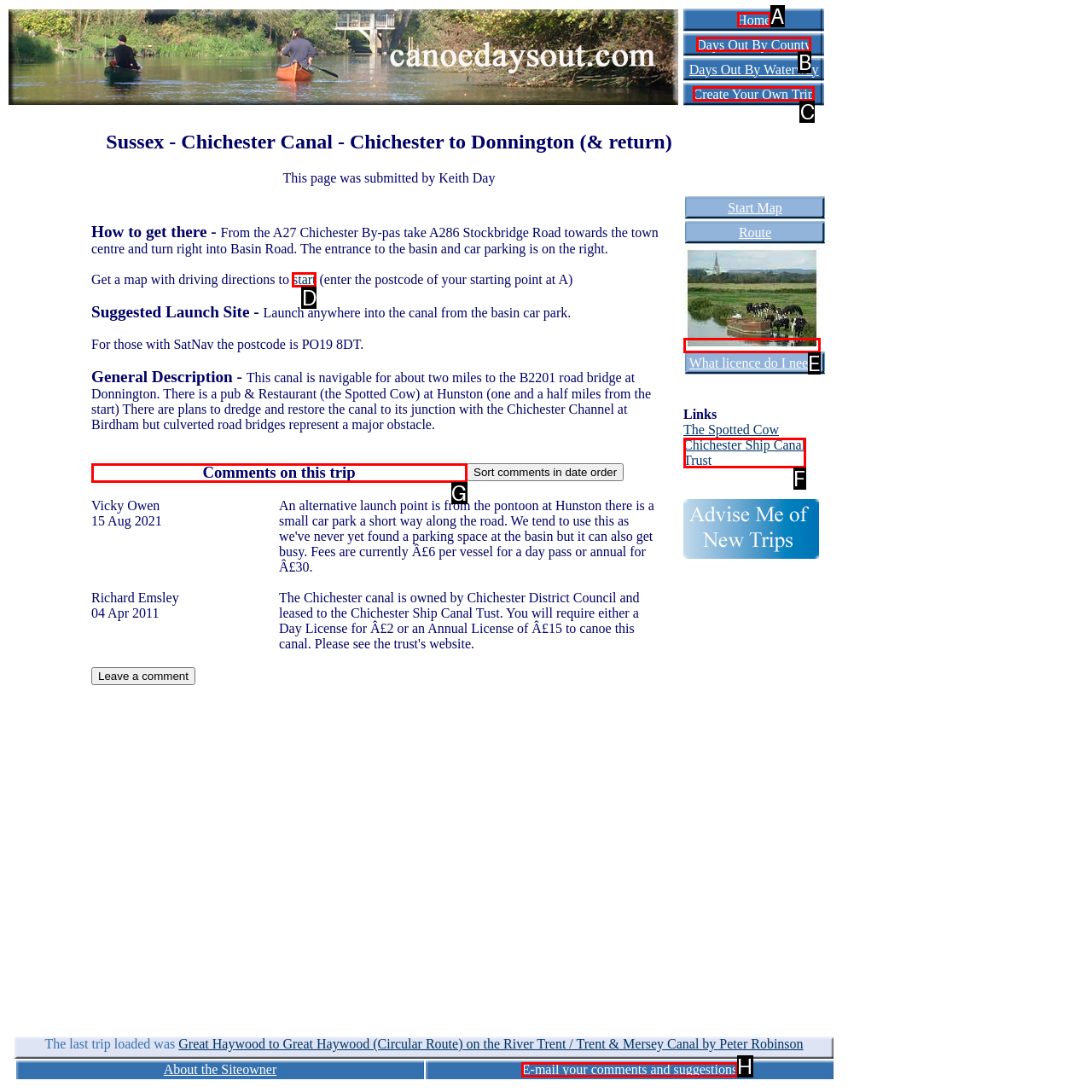Choose the HTML element that corresponds to the description: E-mail your comments and suggestions
Provide the answer by selecting the letter from the given choices.

H